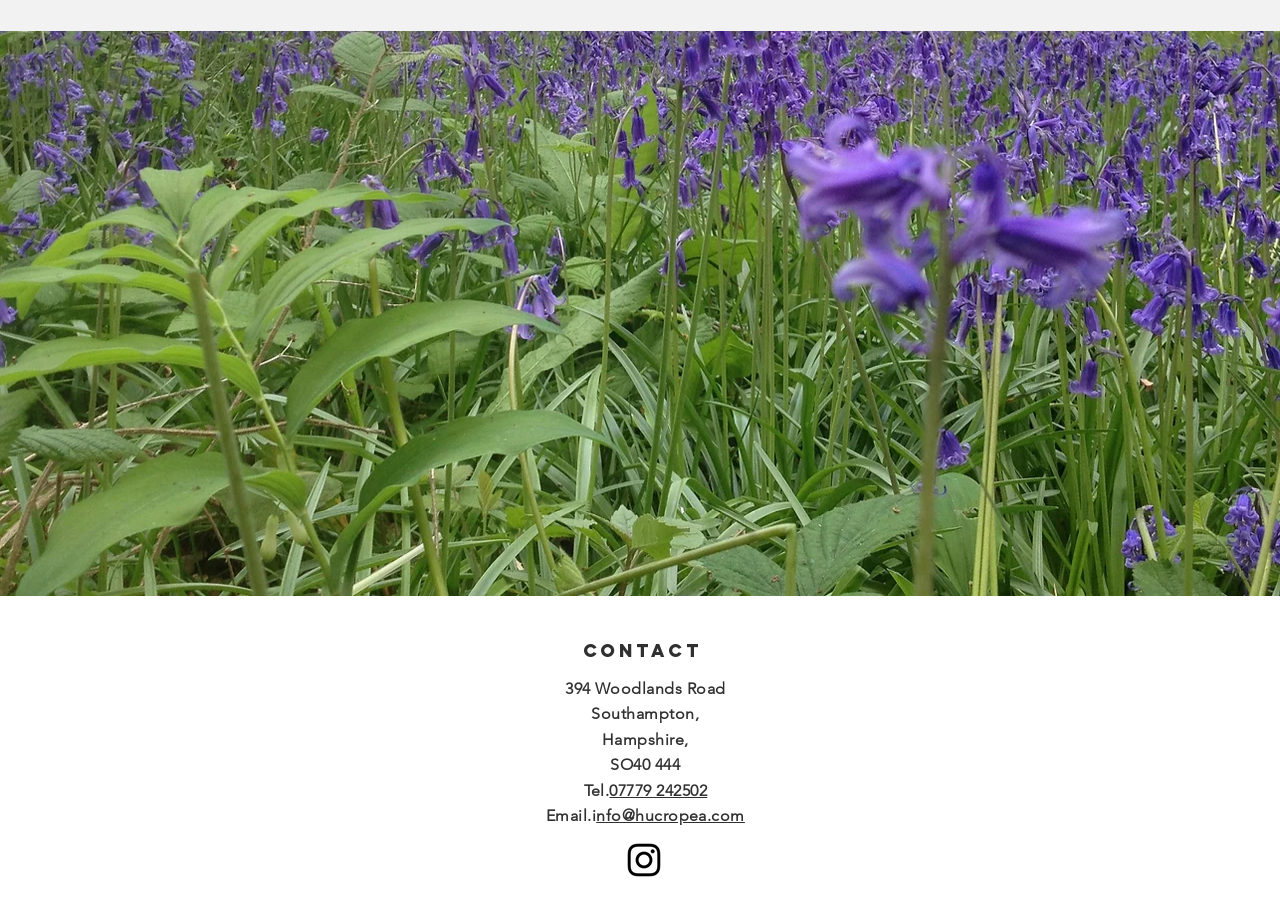Determine the bounding box for the UI element that matches this description: "Microsoft Training".

None